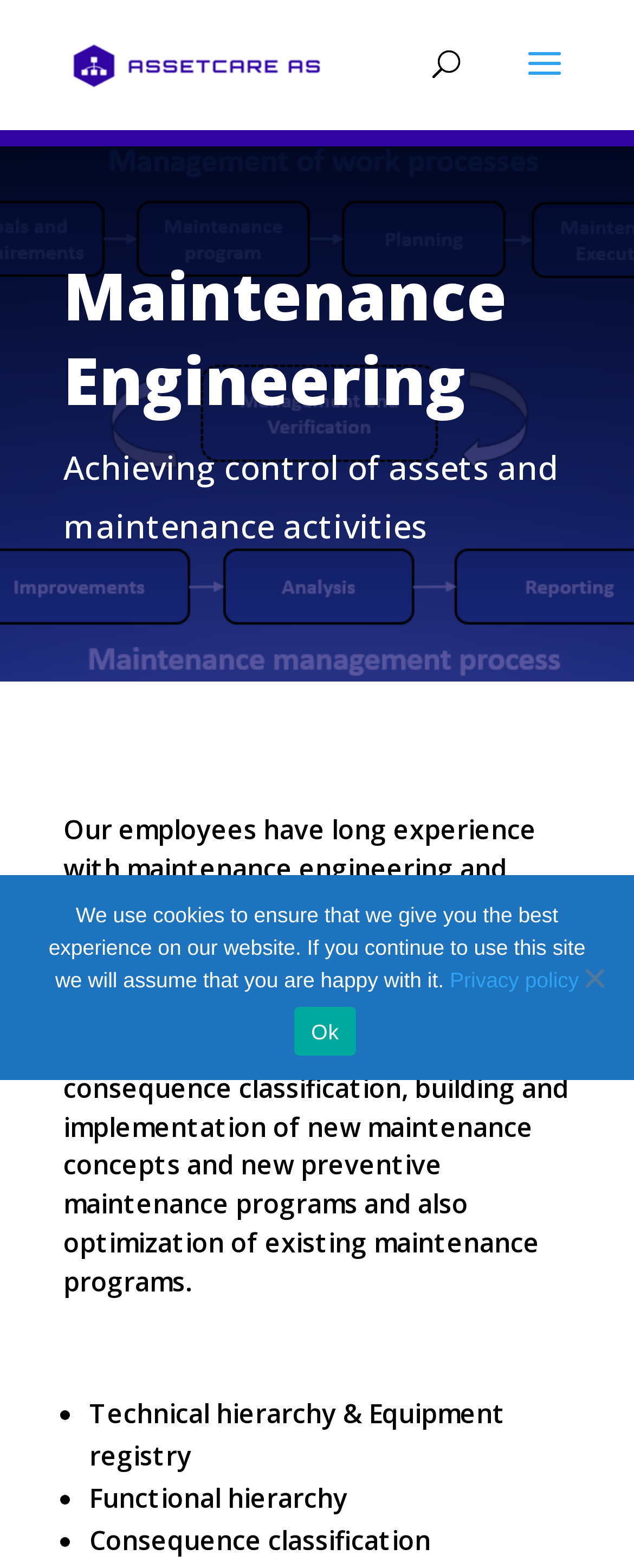What is the company's website?
Use the screenshot to answer the question with a single word or phrase.

www.assetcare.no